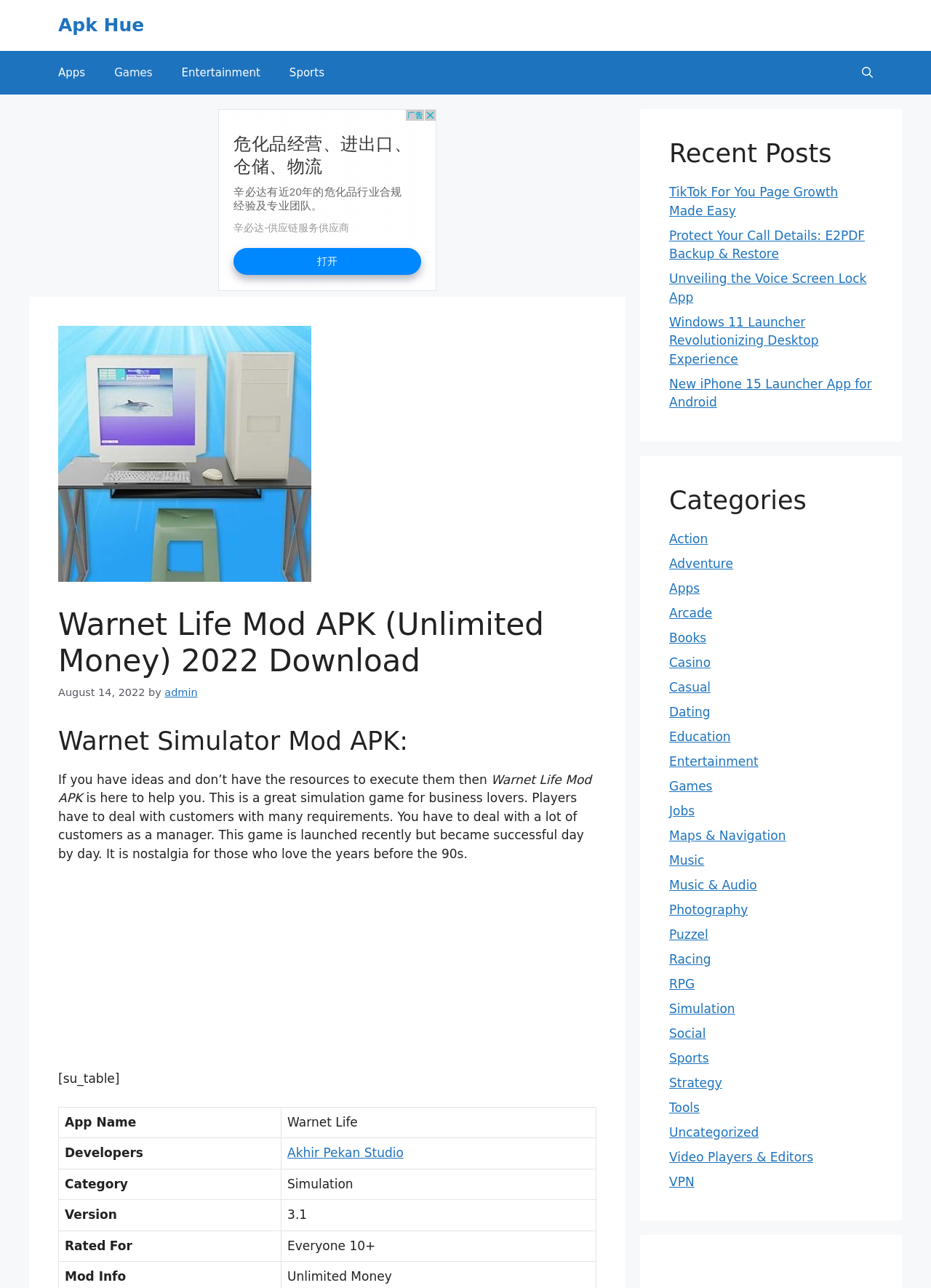What is the category of Warnet Life Mod APK?
Please ensure your answer is as detailed and informative as possible.

The webpage provides a table with information about the app, including the category, which is listed as Simulation.